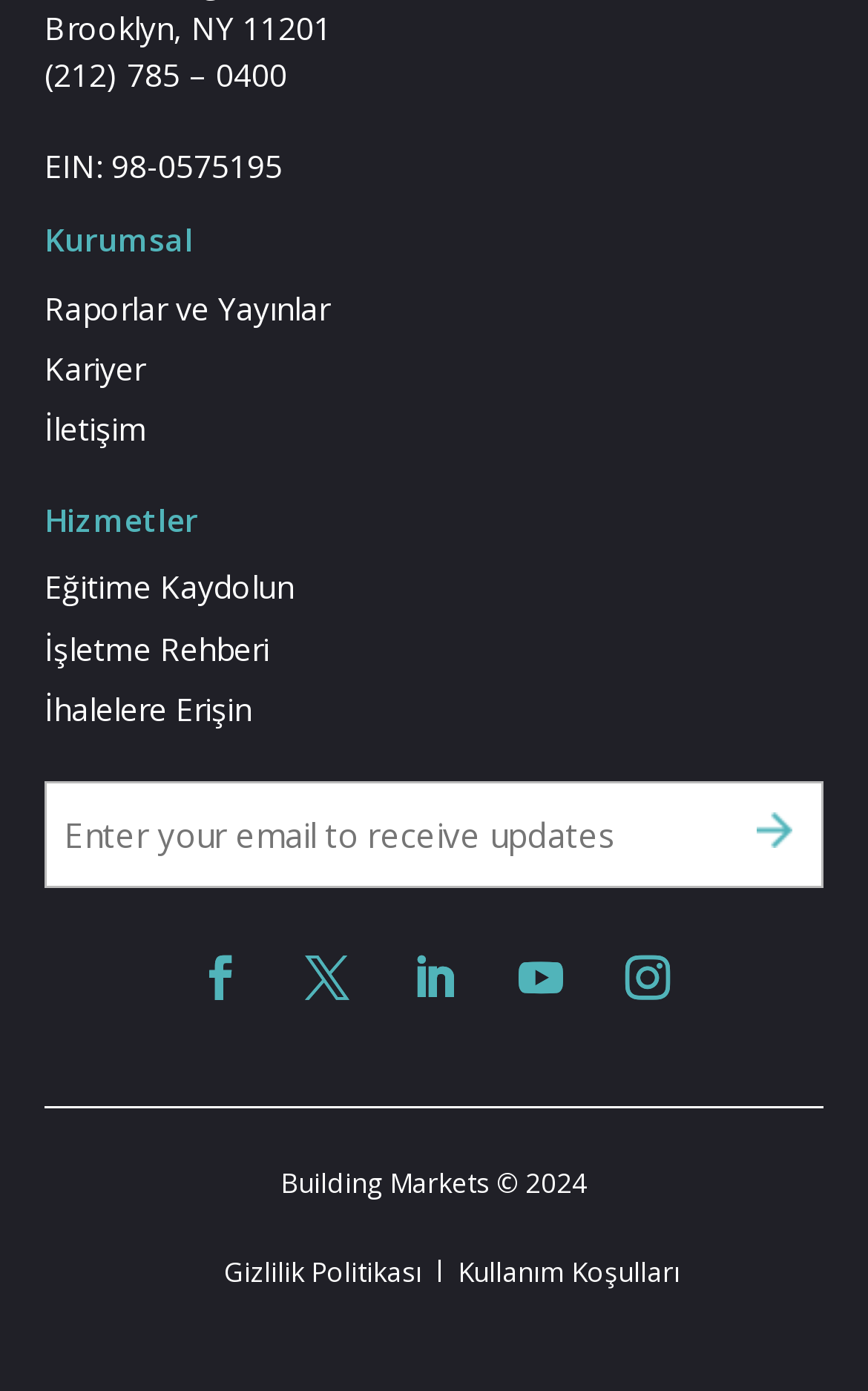Indicate the bounding box coordinates of the element that must be clicked to execute the instruction: "Enter email address". The coordinates should be given as four float numbers between 0 and 1, i.e., [left, top, right, bottom].

[0.051, 0.561, 0.949, 0.638]